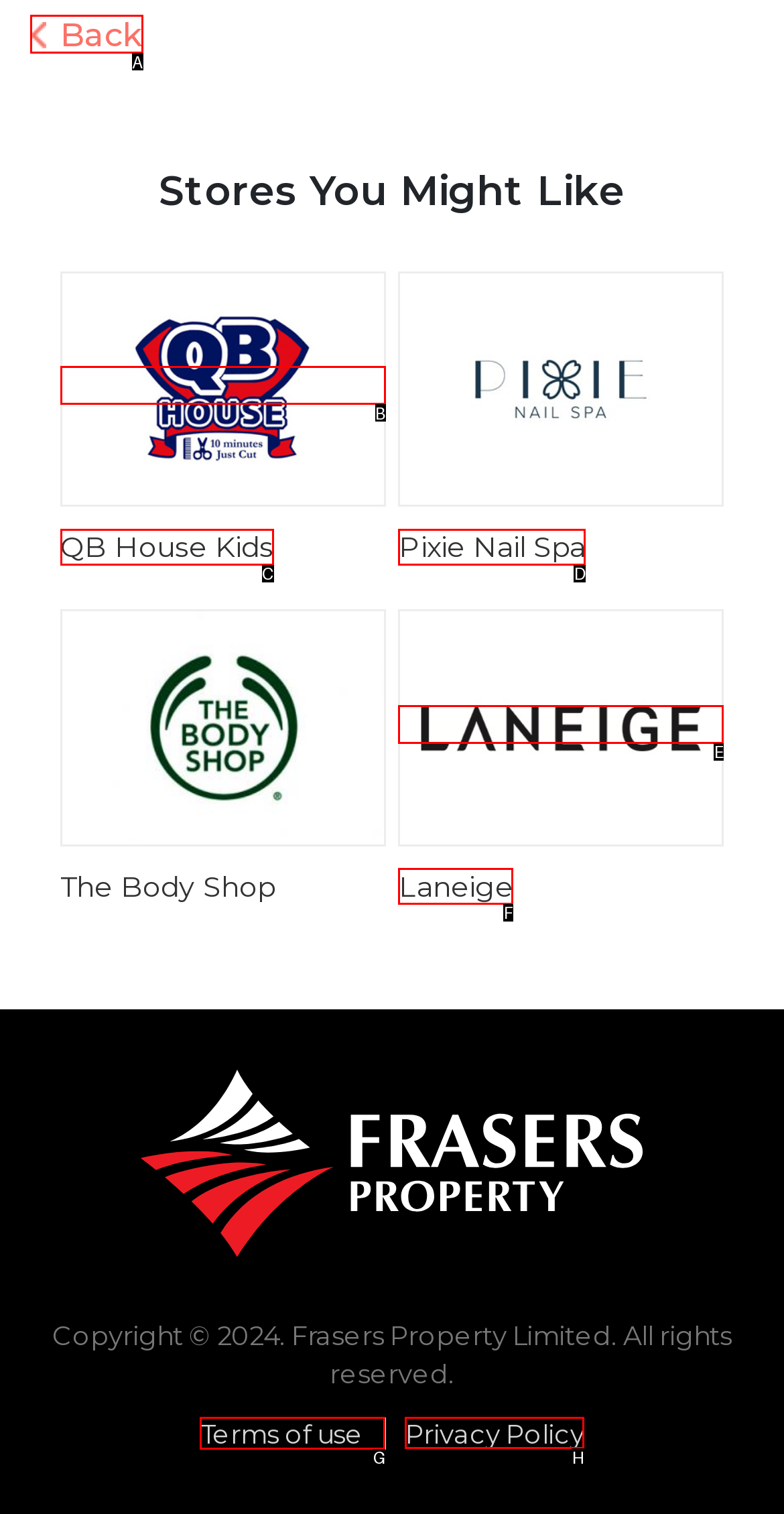To complete the instruction: check privacy policy, which HTML element should be clicked?
Respond with the option's letter from the provided choices.

H